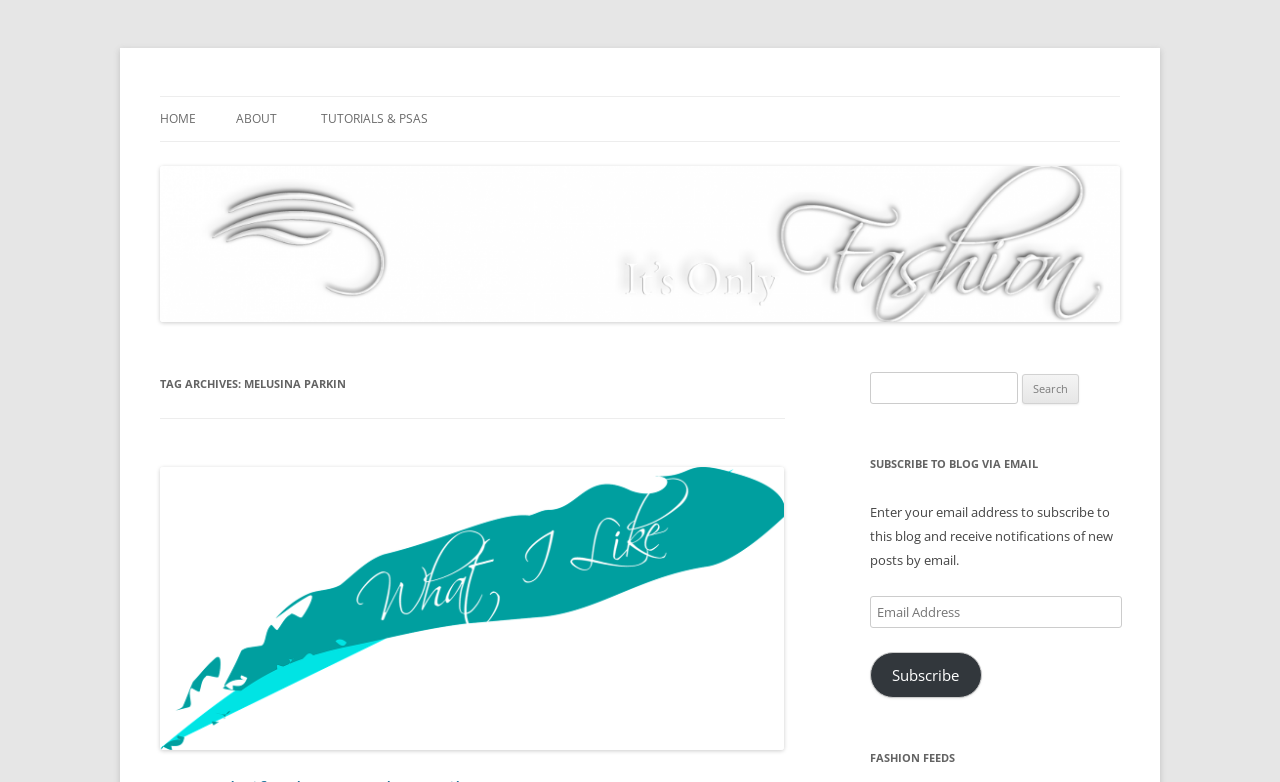Find the bounding box coordinates of the area to click in order to follow the instruction: "View the best guitars under Rs 7000 in India".

None